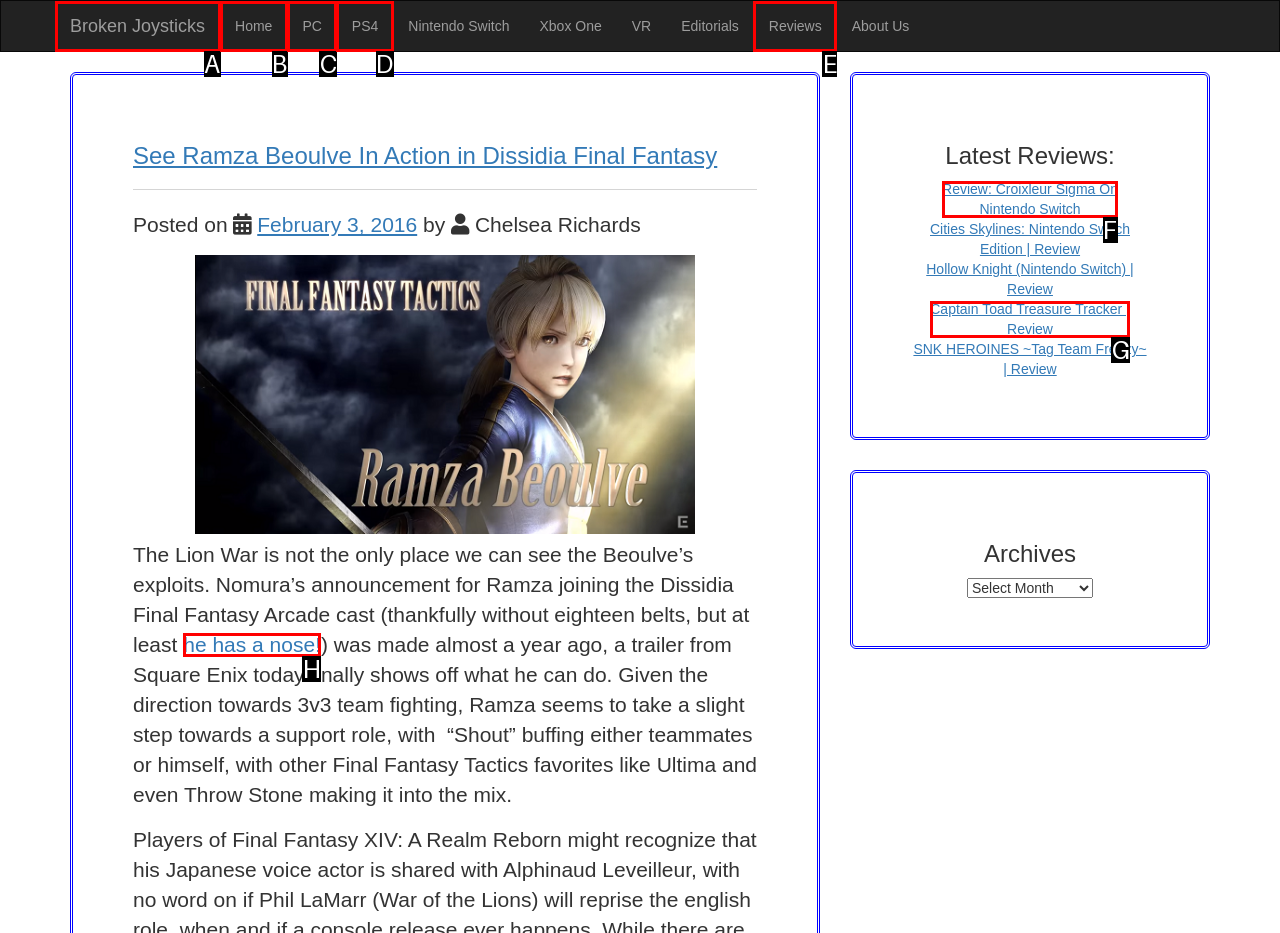Identify the letter of the UI element I need to click to carry out the following instruction: View the latest review on Croixleur Sigma On Nintendo Switch

F